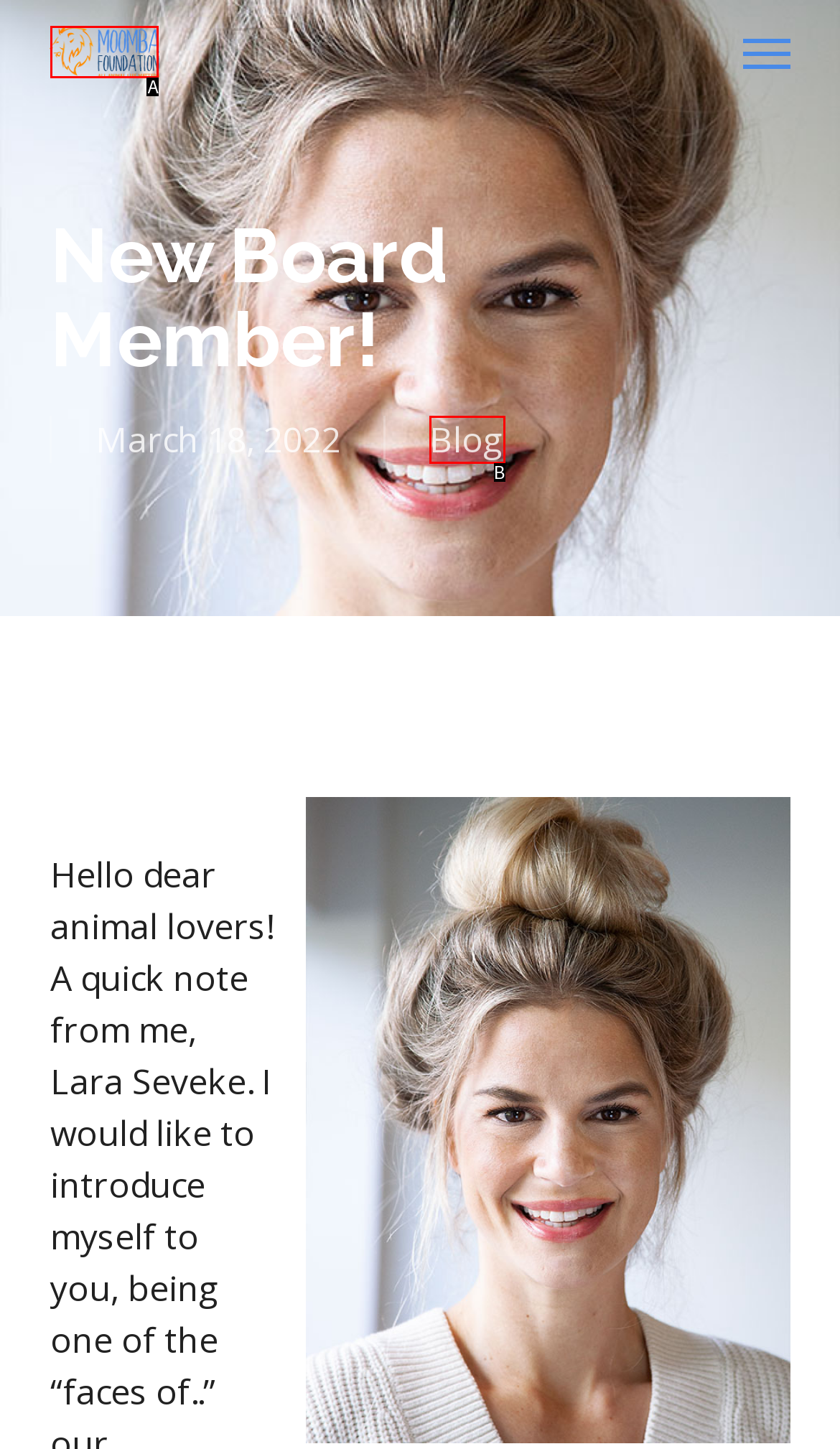Based on the description alt="Moomba Foundation", identify the most suitable HTML element from the options. Provide your answer as the corresponding letter.

A